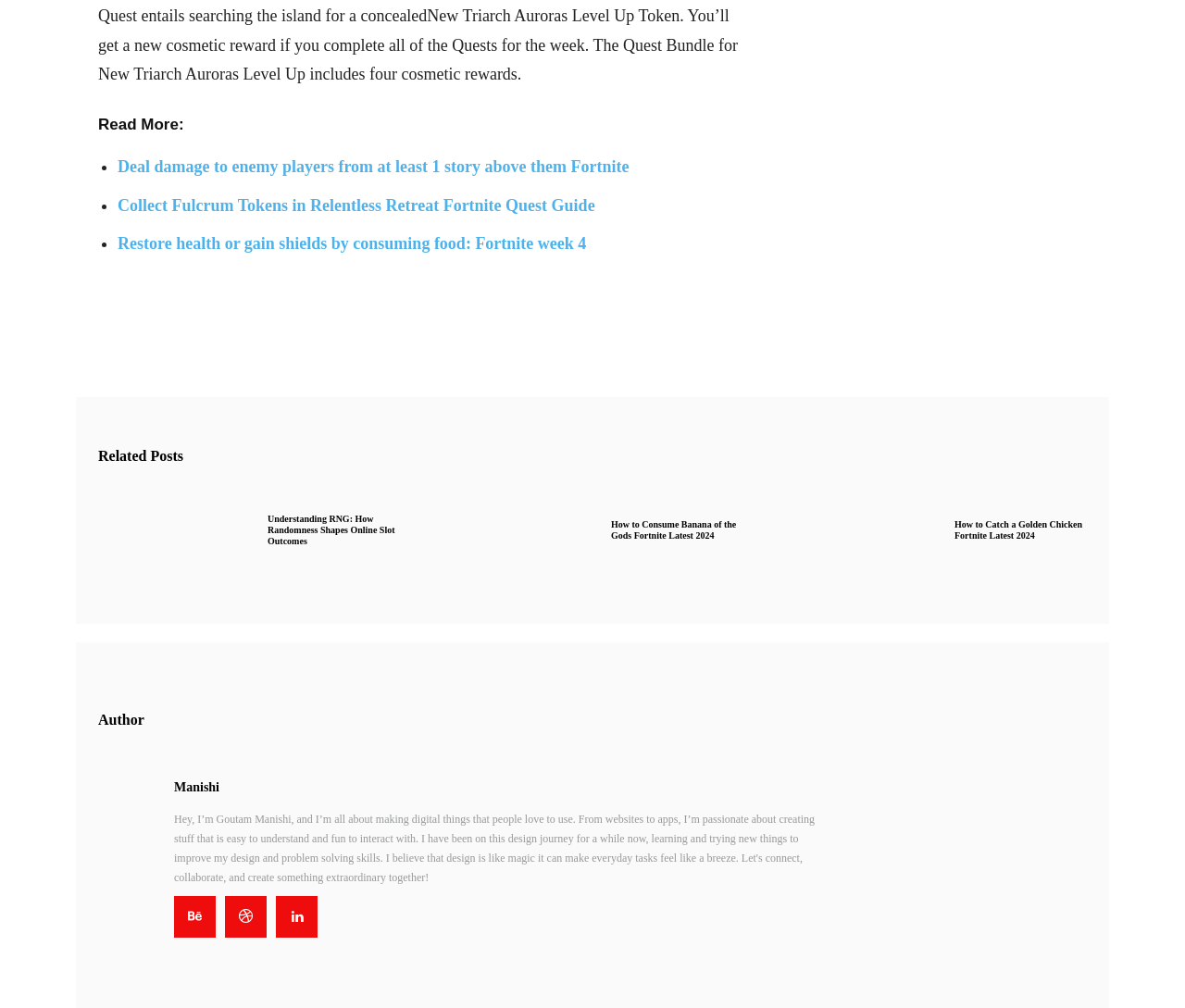How many social media links are present on this webpage?
Based on the visual, give a brief answer using one word or a short phrase.

3